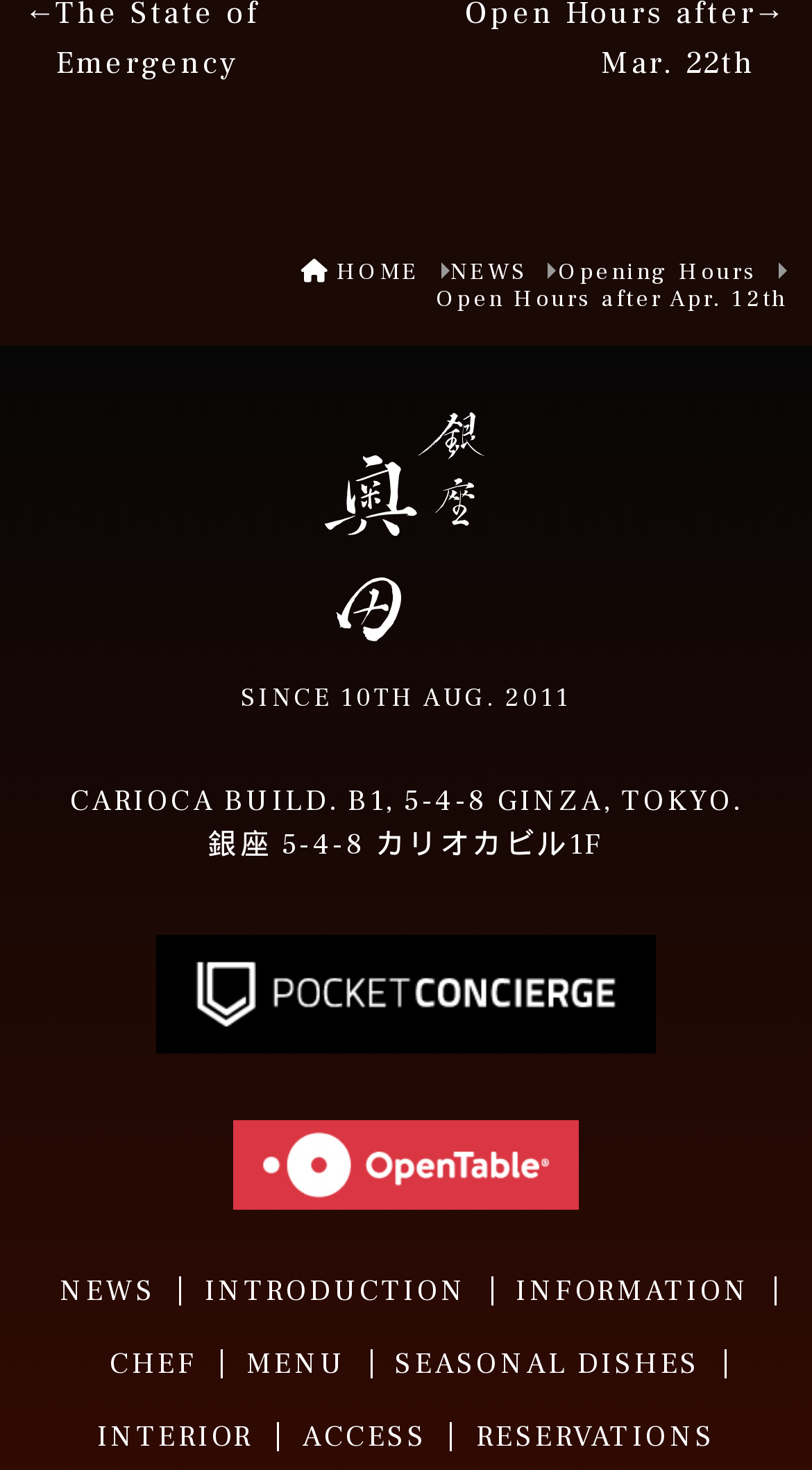Please specify the bounding box coordinates of the element that should be clicked to execute the given instruction: 'view news'. Ensure the coordinates are four float numbers between 0 and 1, expressed as [left, top, right, bottom].

[0.555, 0.174, 0.65, 0.195]